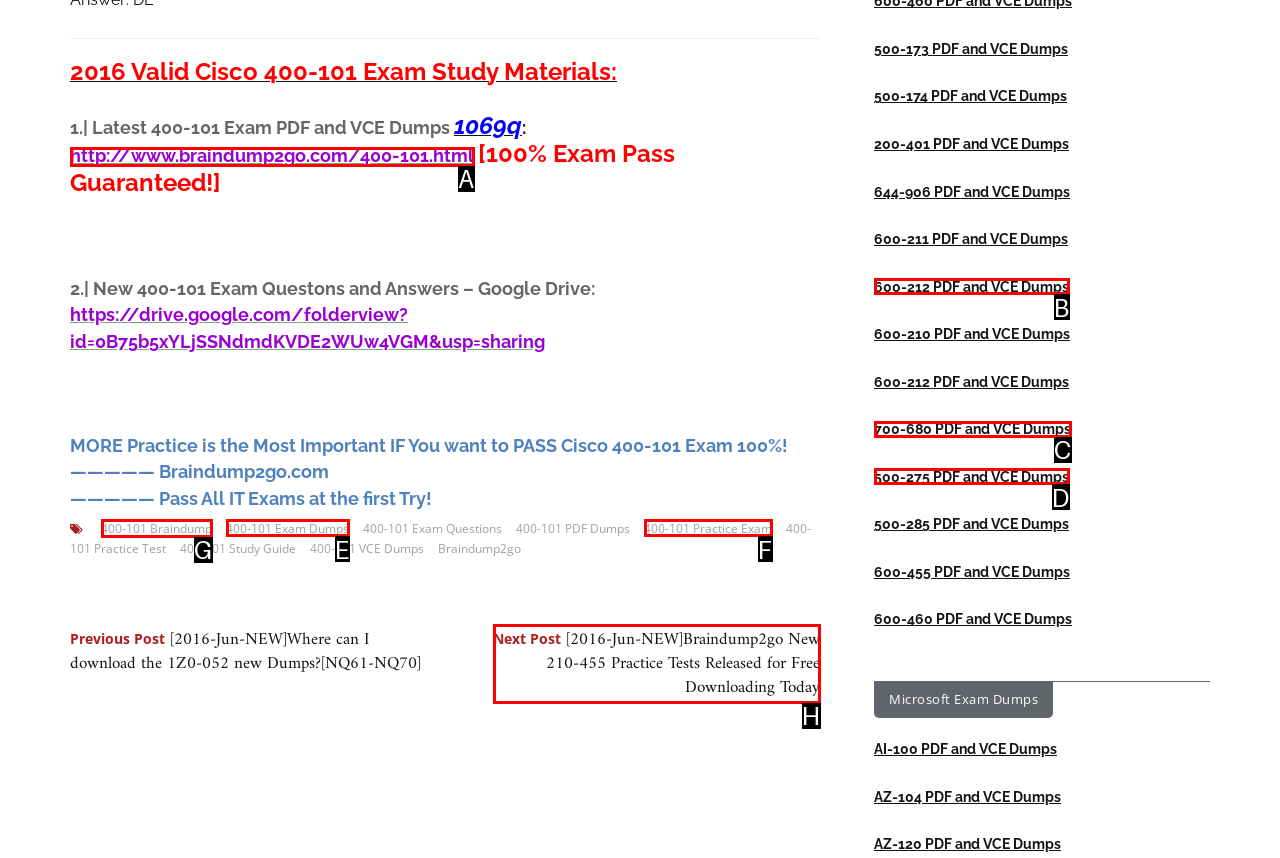Determine which option should be clicked to carry out this task: Click on the link to access 400-101 Braindump
State the letter of the correct choice from the provided options.

G